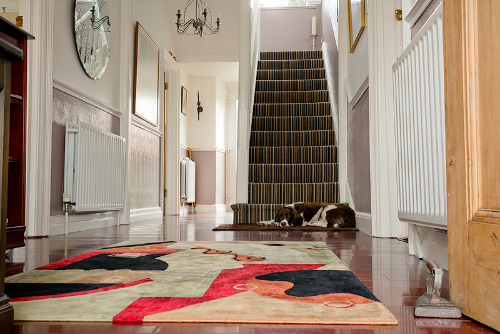What is the dog in the corner doing?
Please provide a detailed and thorough answer to the question.

At the end of the hallway, a cozy corner captures a relaxed dog curled up, exuding warmth and homeliness, which adds to the inviting atmosphere of the residence.